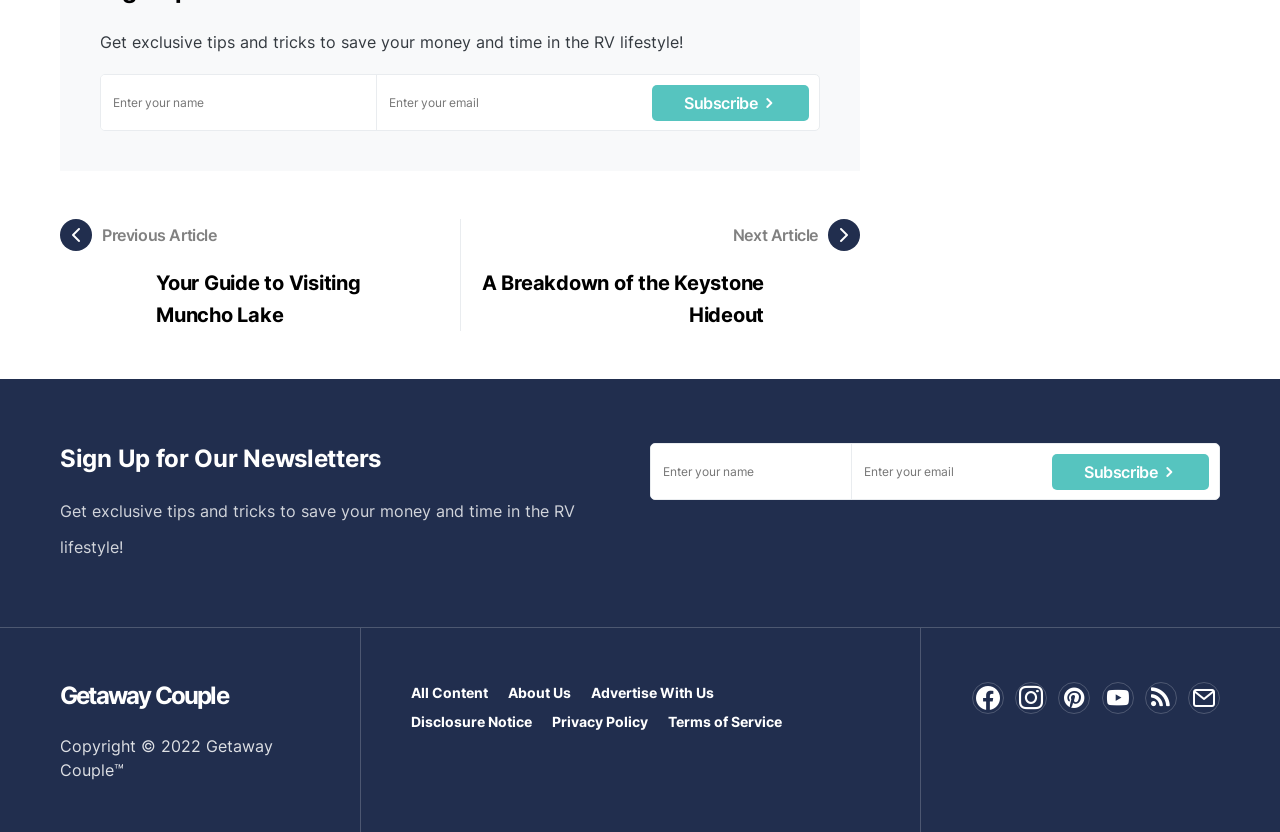Please identify the bounding box coordinates of the element on the webpage that should be clicked to follow this instruction: "Click on BIBLE TRUTH". The bounding box coordinates should be given as four float numbers between 0 and 1, formatted as [left, top, right, bottom].

None